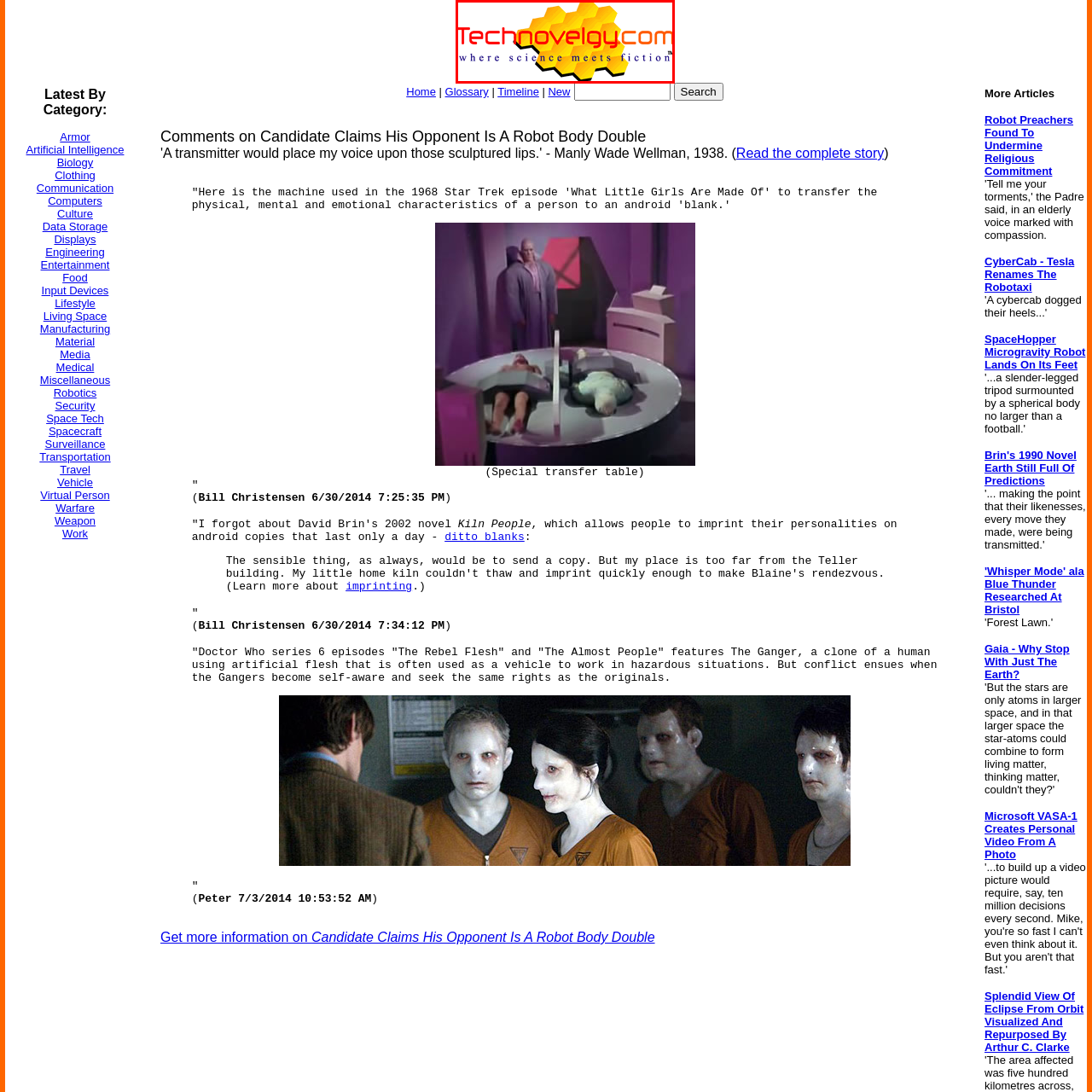Pay attention to the image inside the red rectangle, What is the focus of the website TechNovelgy.com? Answer briefly with a single word or phrase.

Science and fiction